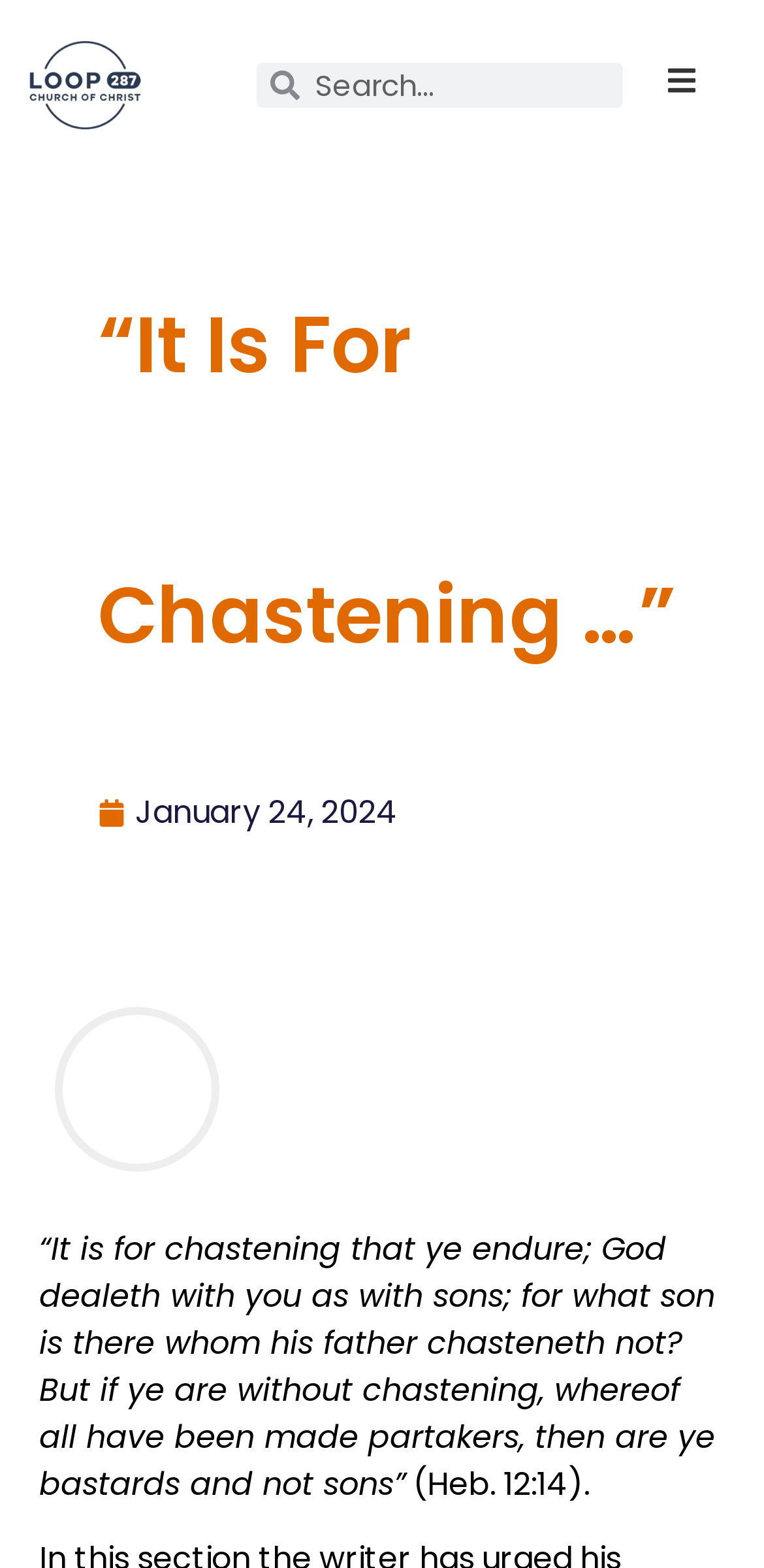What is the purpose of the search box?
Using the image as a reference, answer with just one word or a short phrase.

To search the website